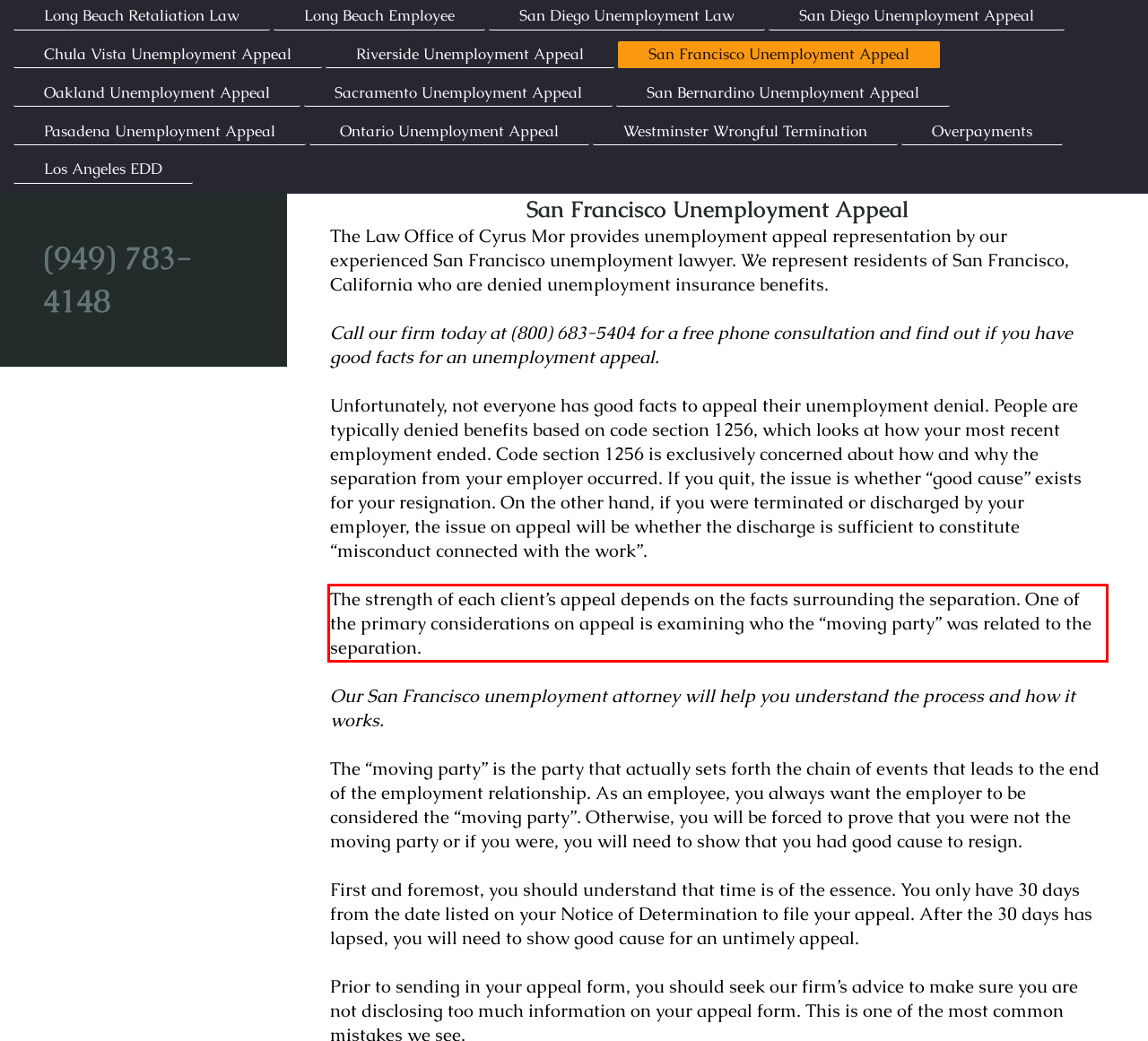Using the provided webpage screenshot, recognize the text content in the area marked by the red bounding box.

The strength of each client’s appeal depends on the facts surrounding the separation. One of the primary considerations on appeal is examining who the “moving party” was related to the separation.